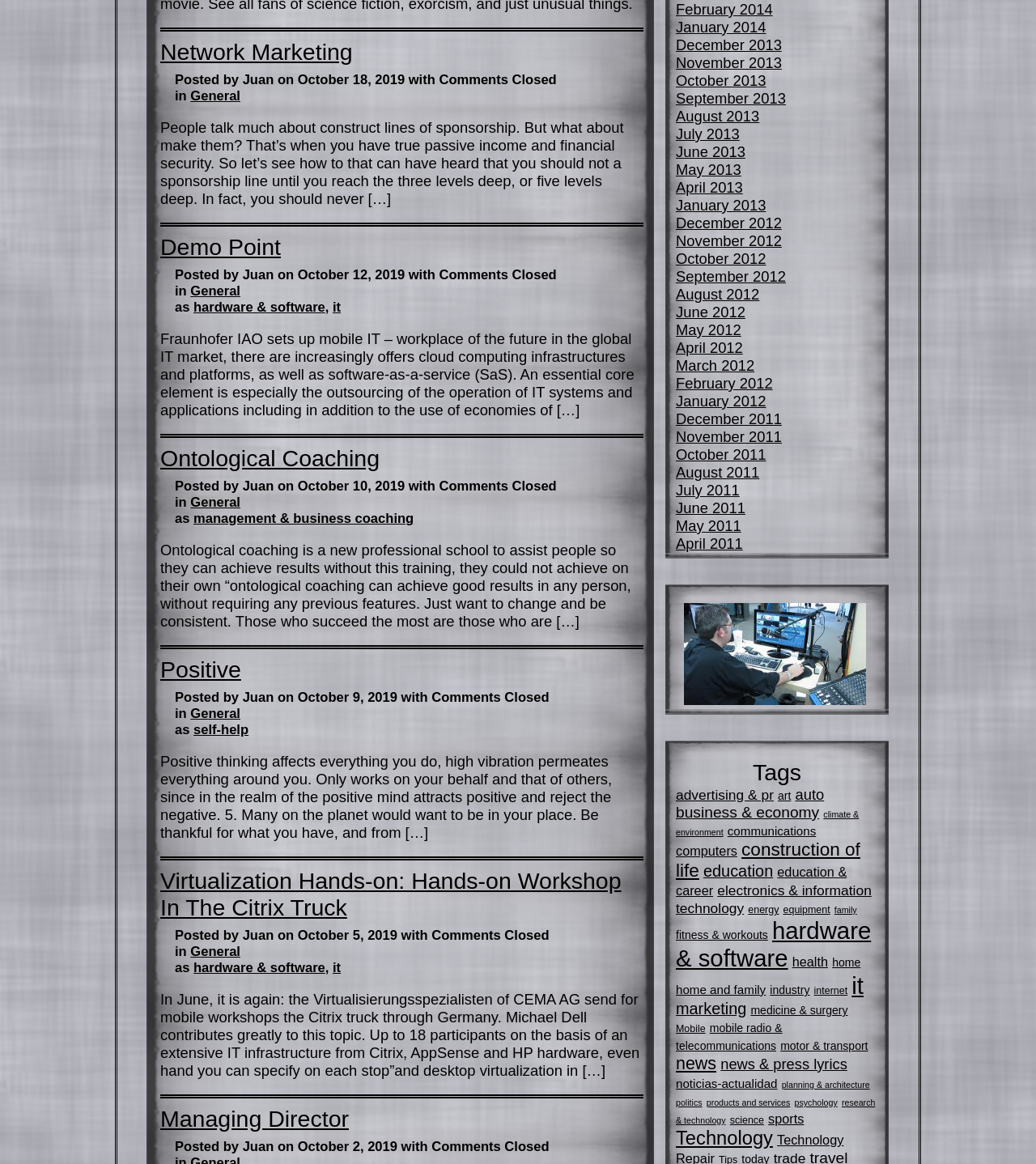Please respond to the question with a concise word or phrase:
How many months are listed in the archive section?

24